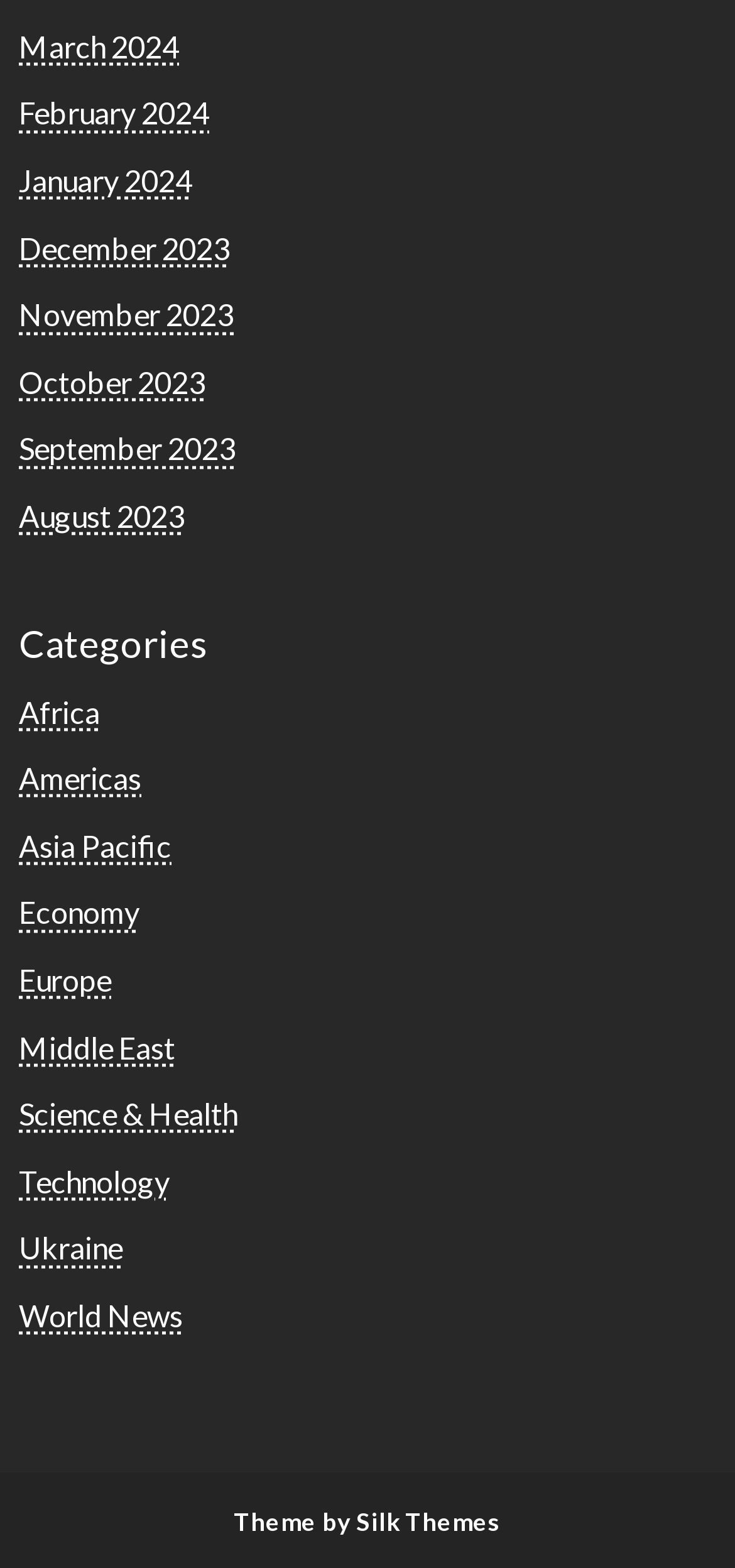What is the theme of the website? Please answer the question using a single word or phrase based on the image.

Silk Themes